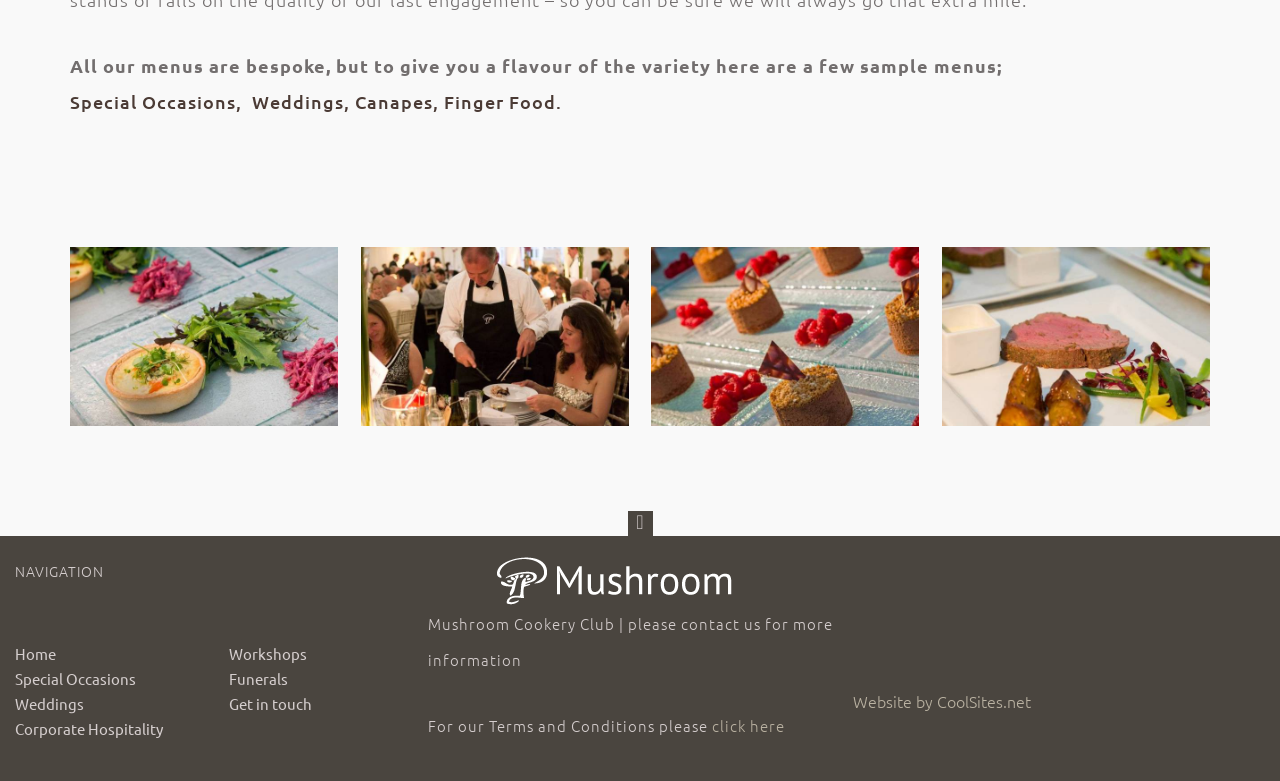Locate the bounding box coordinates of the region to be clicked to comply with the following instruction: "Navigate to Home page". The coordinates must be four float numbers between 0 and 1, in the form [left, top, right, bottom].

[0.012, 0.825, 0.044, 0.849]